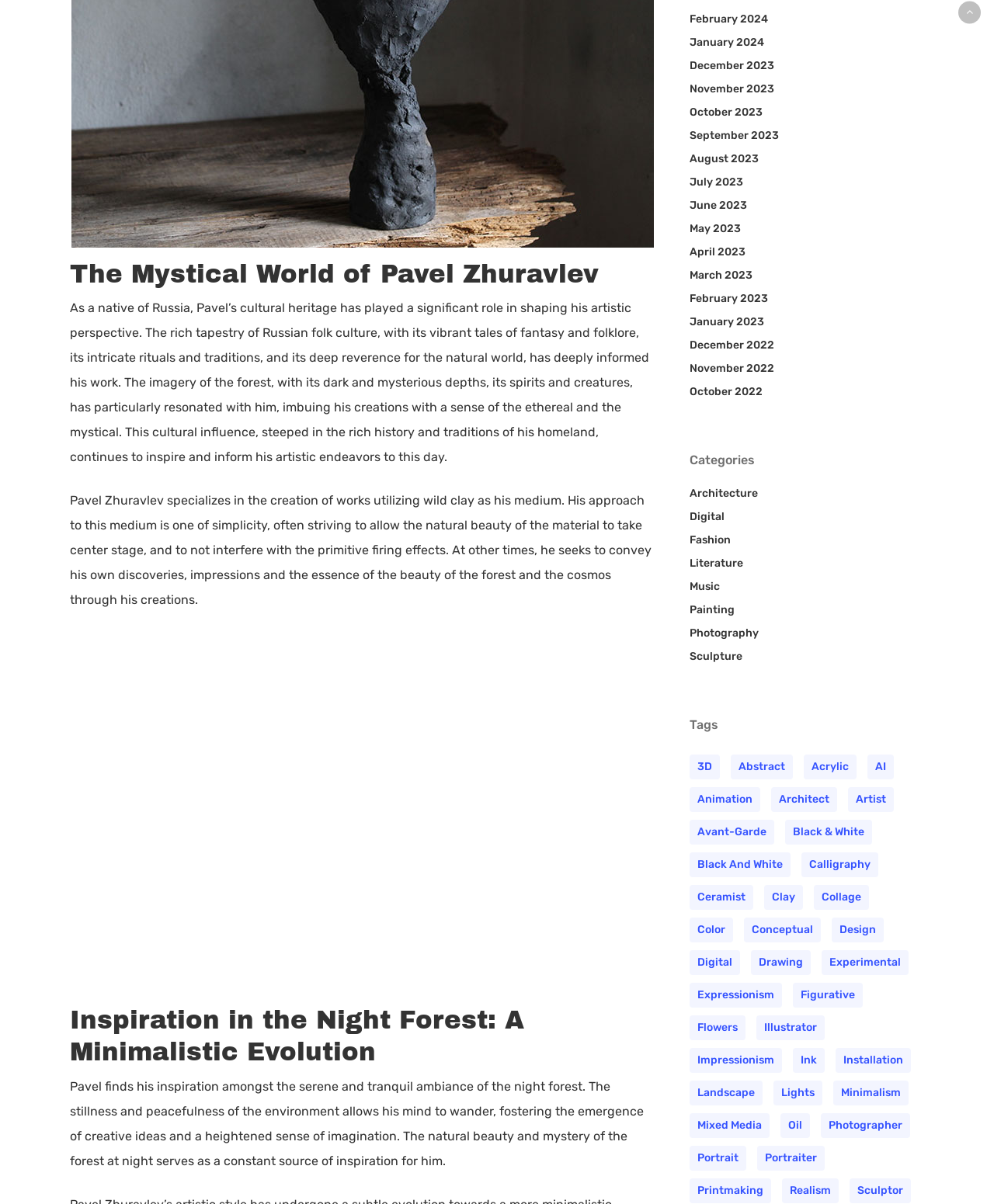Given the element description, predict the bounding box coordinates in the format (top-left x, top-left y, bottom-right x, bottom-right y), using floating point numbers between 0 and 1: March 2023

[0.693, 0.09, 0.93, 0.104]